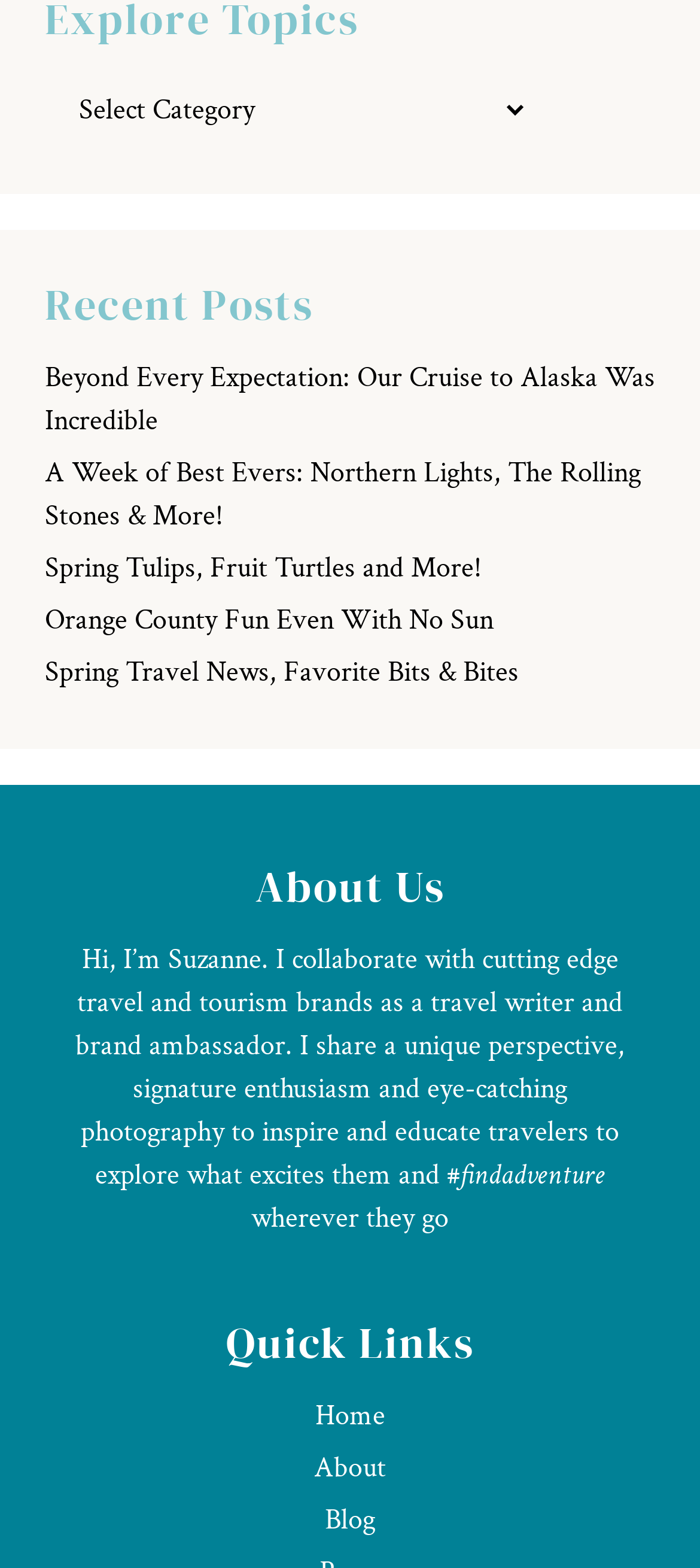Indicate the bounding box coordinates of the element that needs to be clicked to satisfy the following instruction: "read recent post". The coordinates should be four float numbers between 0 and 1, i.e., [left, top, right, bottom].

[0.064, 0.229, 0.936, 0.281]